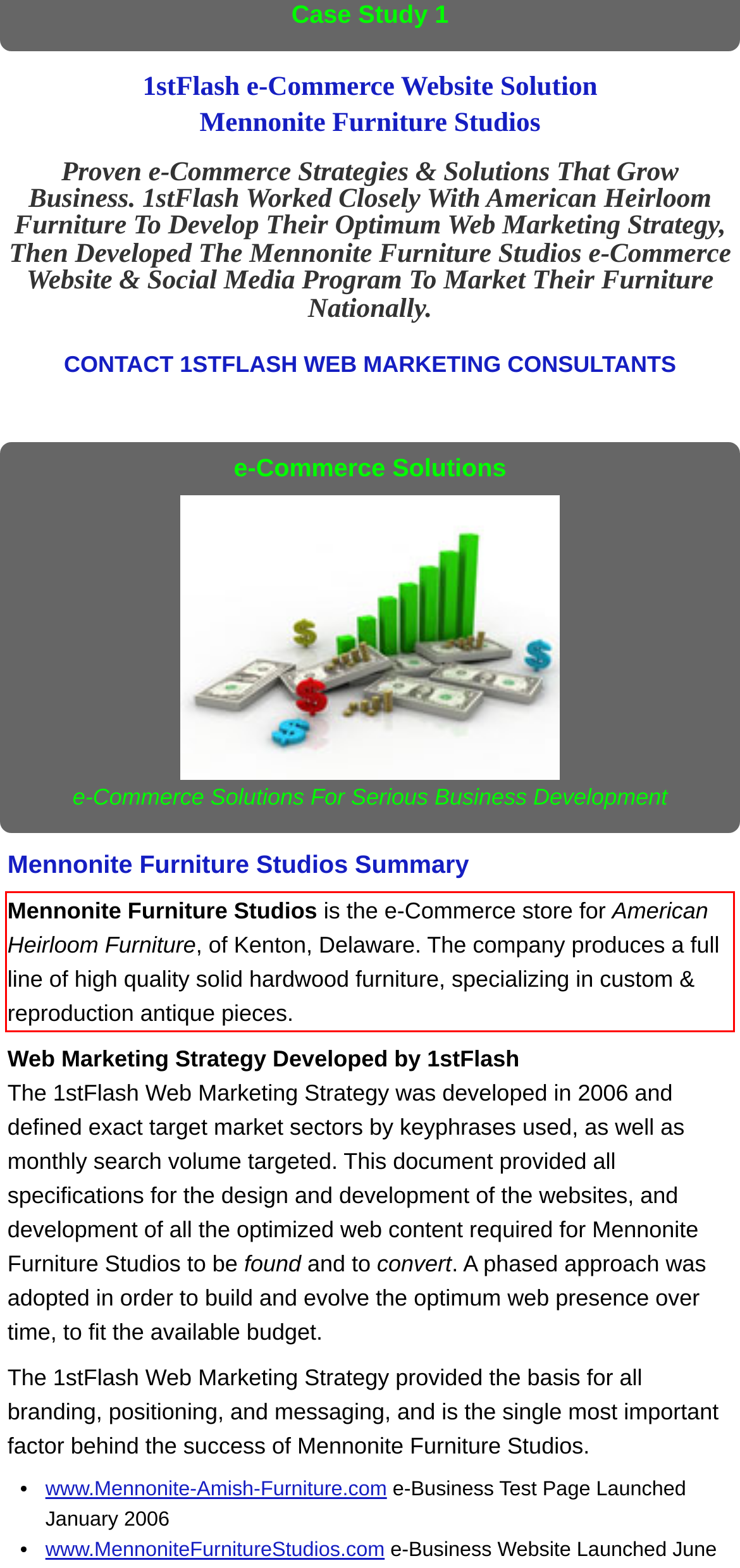You are provided with a screenshot of a webpage containing a red bounding box. Please extract the text enclosed by this red bounding box.

Mennonite Furniture Studios is the e-Commerce store for American Heirloom Furniture, of Kenton, Delaware. The company produces a full line of high quality solid hardwood furniture, specializing in custom & reproduction antique pieces.